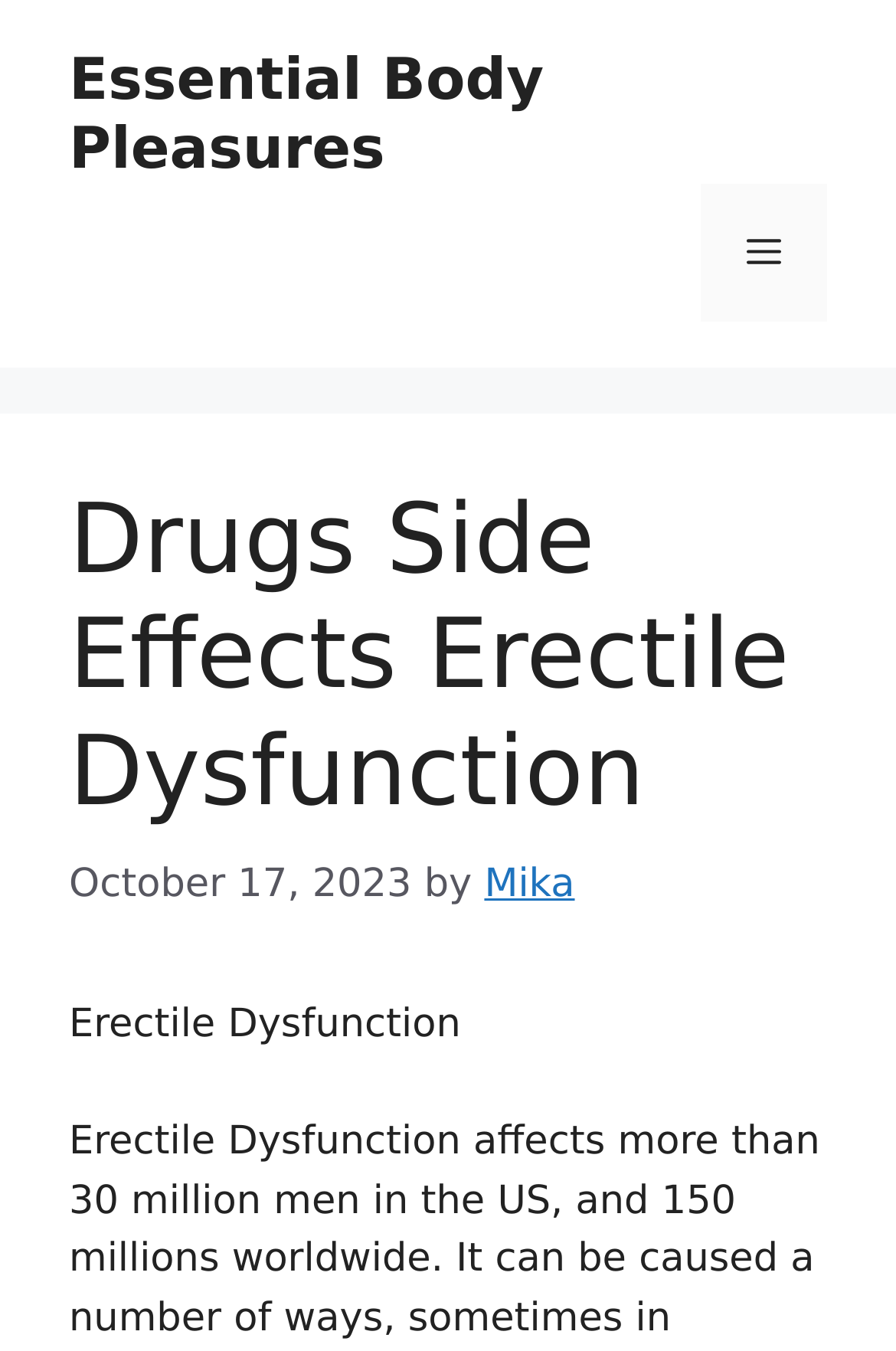What is the date of the article?
Using the picture, provide a one-word or short phrase answer.

October 17, 2023